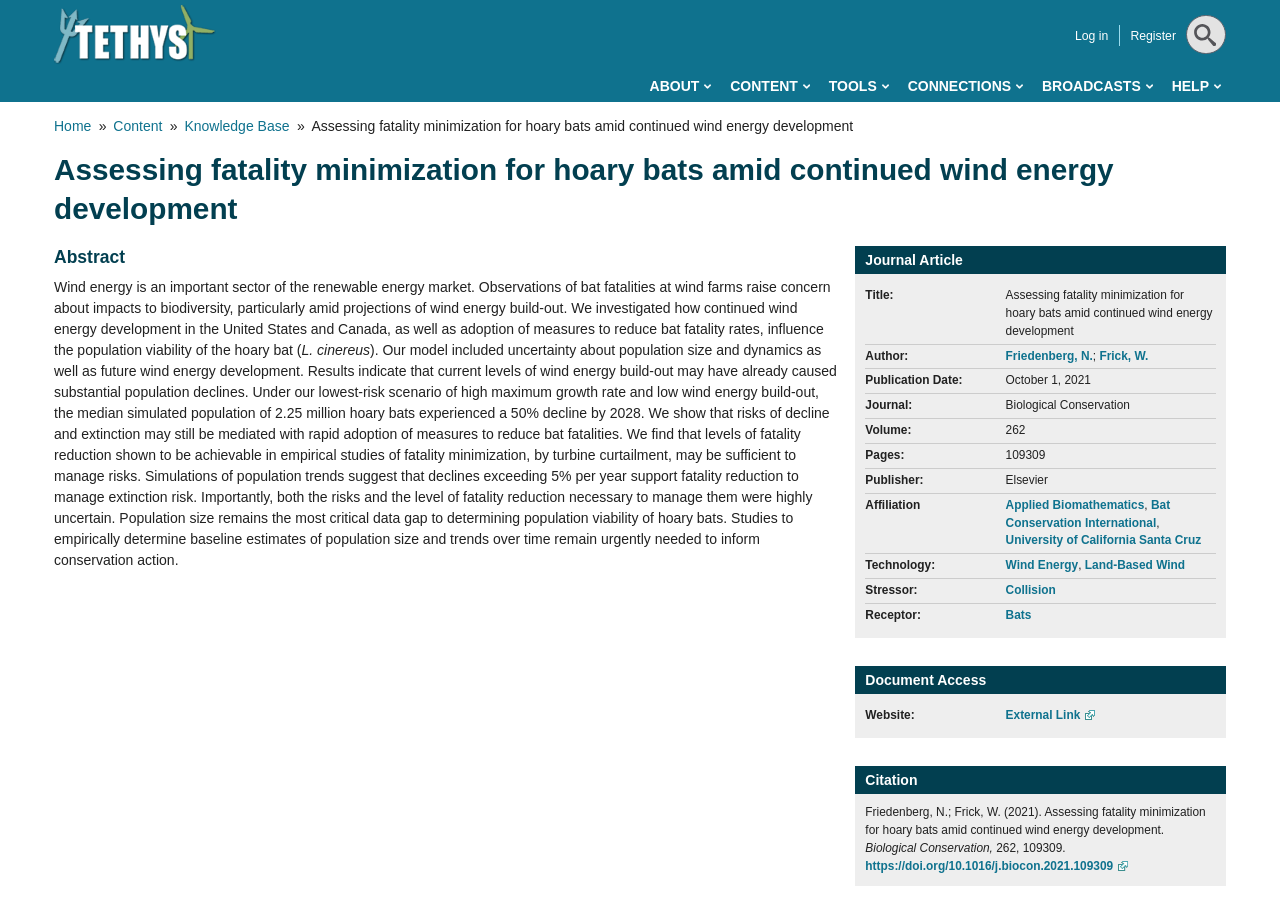Specify the bounding box coordinates of the element's region that should be clicked to achieve the following instruction: "Click on the 'Home' link". The bounding box coordinates consist of four float numbers between 0 and 1, in the format [left, top, right, bottom].

[0.042, 0.129, 0.071, 0.146]